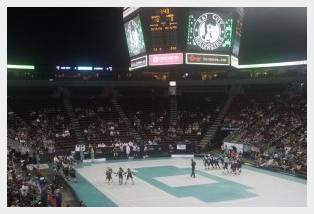What event preceded this scene?
Using the image as a reference, deliver a detailed and thorough answer to the question.

The caption states that this scene follows a Mariners game, highlighting a thrilling evening out in the city, filled with diverse entertainment options, indicating that the event that preceded this Roller Derby match was a Mariners game.